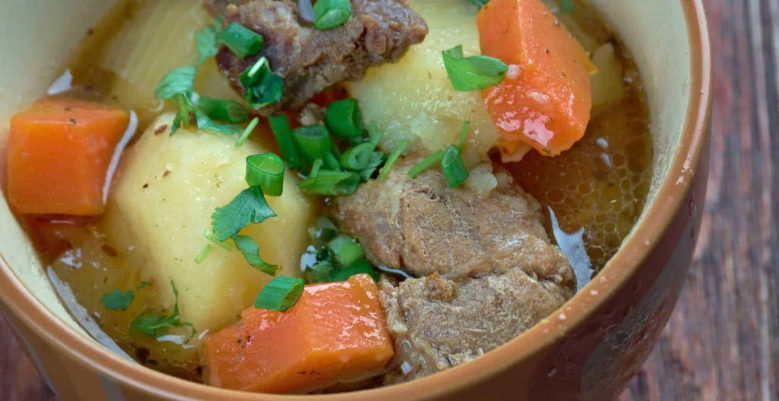Answer in one word or a short phrase: 
What color are the carrots in the stew?

Orange